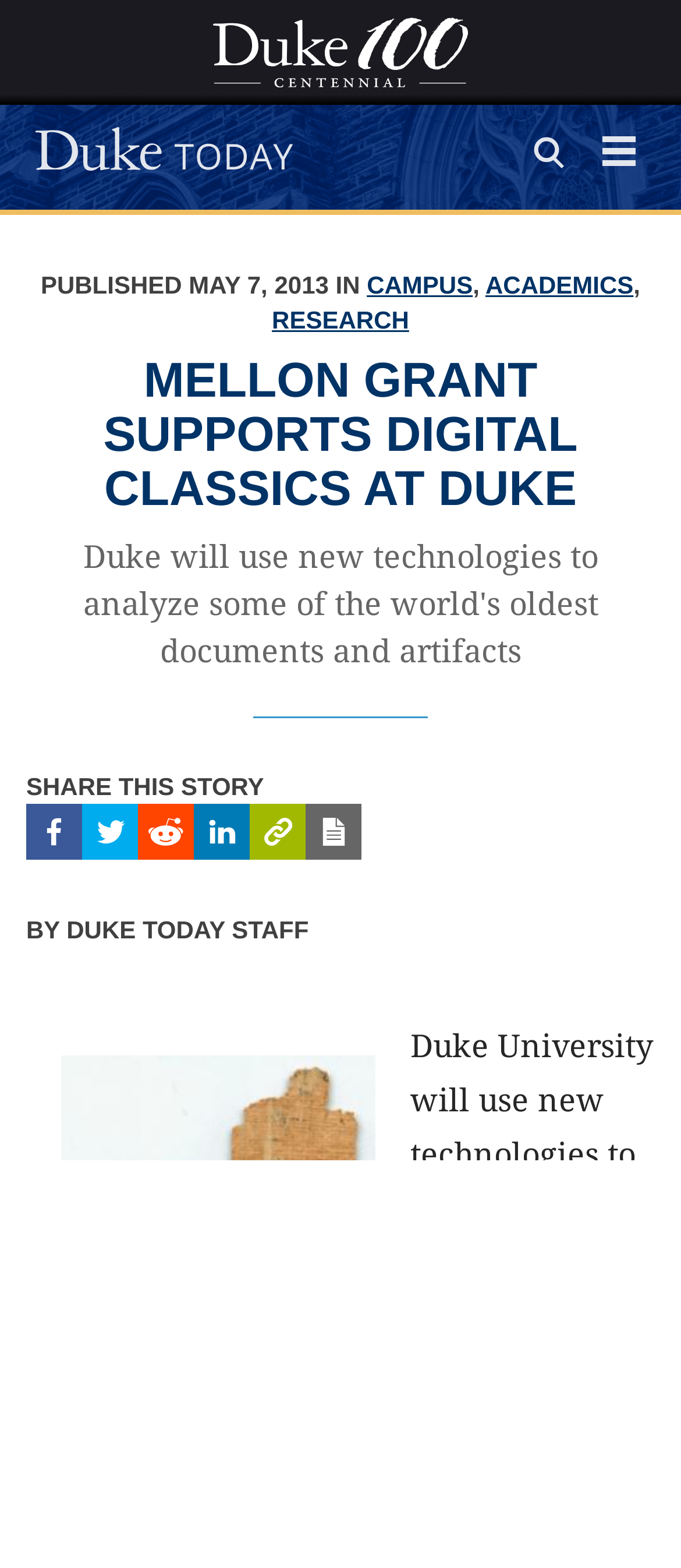Identify the bounding box coordinates of the clickable region required to complete the instruction: "Open the menu". The coordinates should be given as four float numbers within the range of 0 and 1, i.e., [left, top, right, bottom].

[0.869, 0.085, 0.949, 0.115]